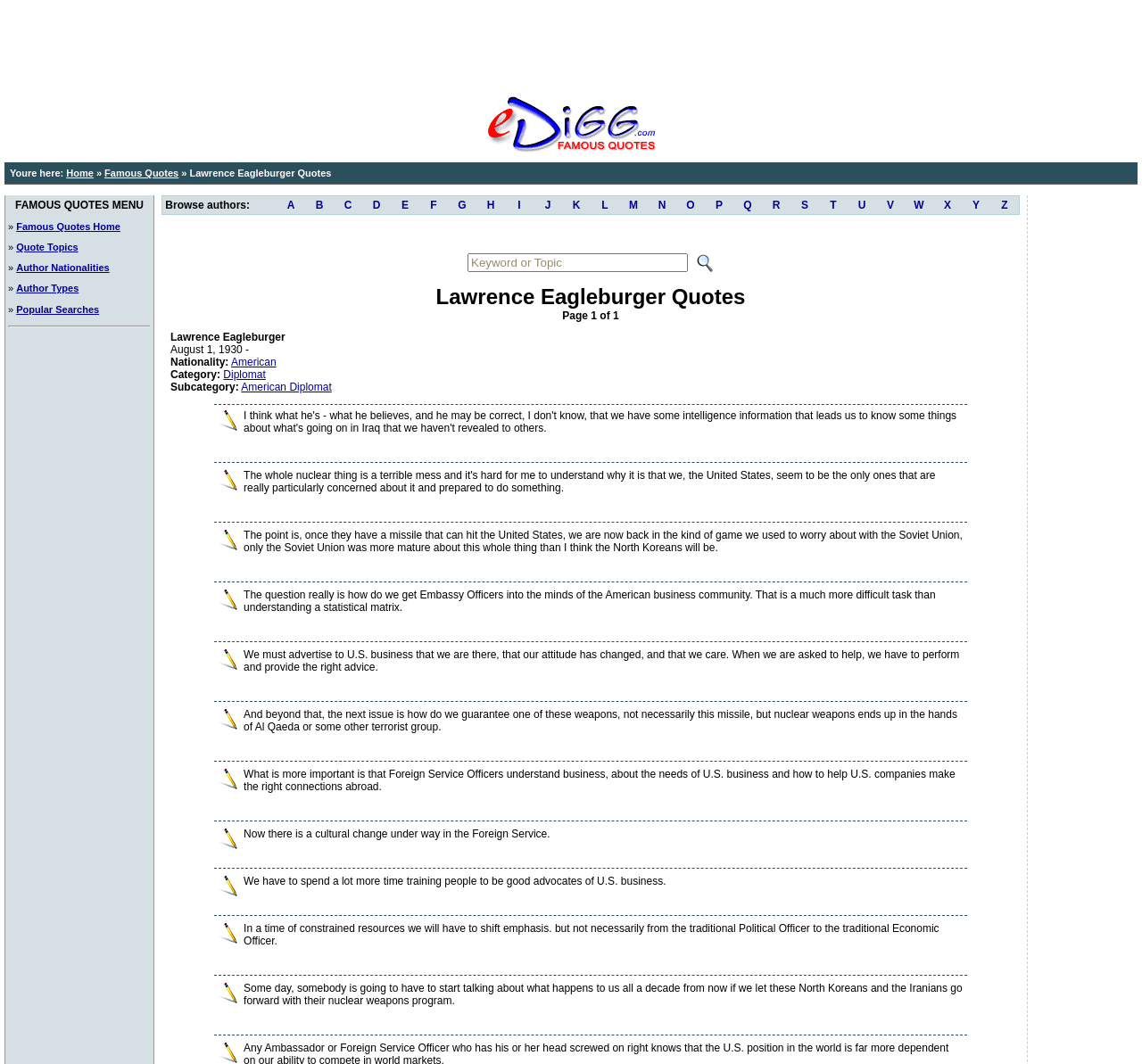How many authors are listed?
Provide a detailed and well-explained answer to the question.

I counted the number of links in the table with the header 'Browse authors:' and found 26 links, each representing an author.